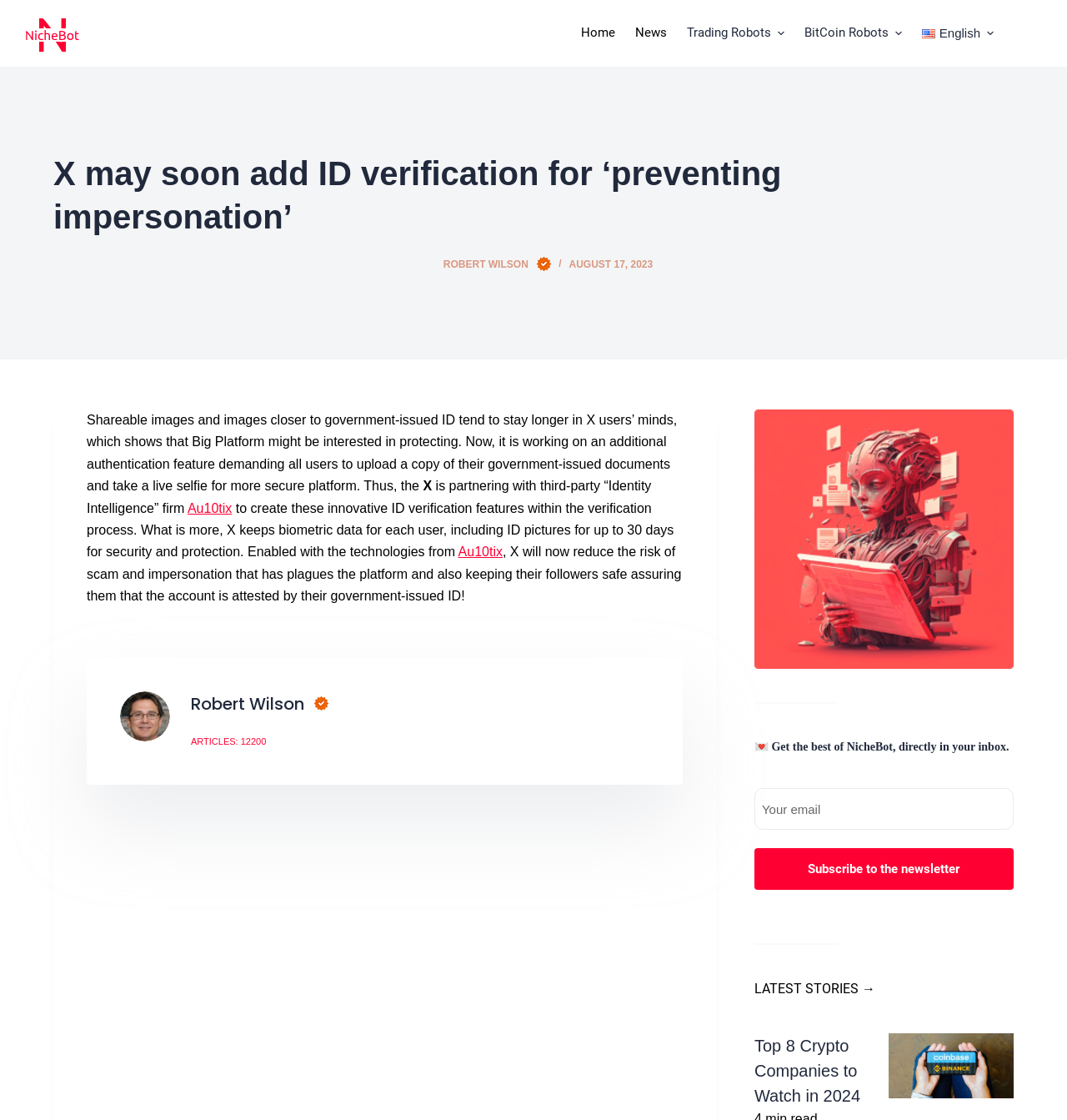Can you find the bounding box coordinates of the area I should click to execute the following instruction: "Click on the 'News' menu item"?

[0.596, 0.0, 0.644, 0.06]